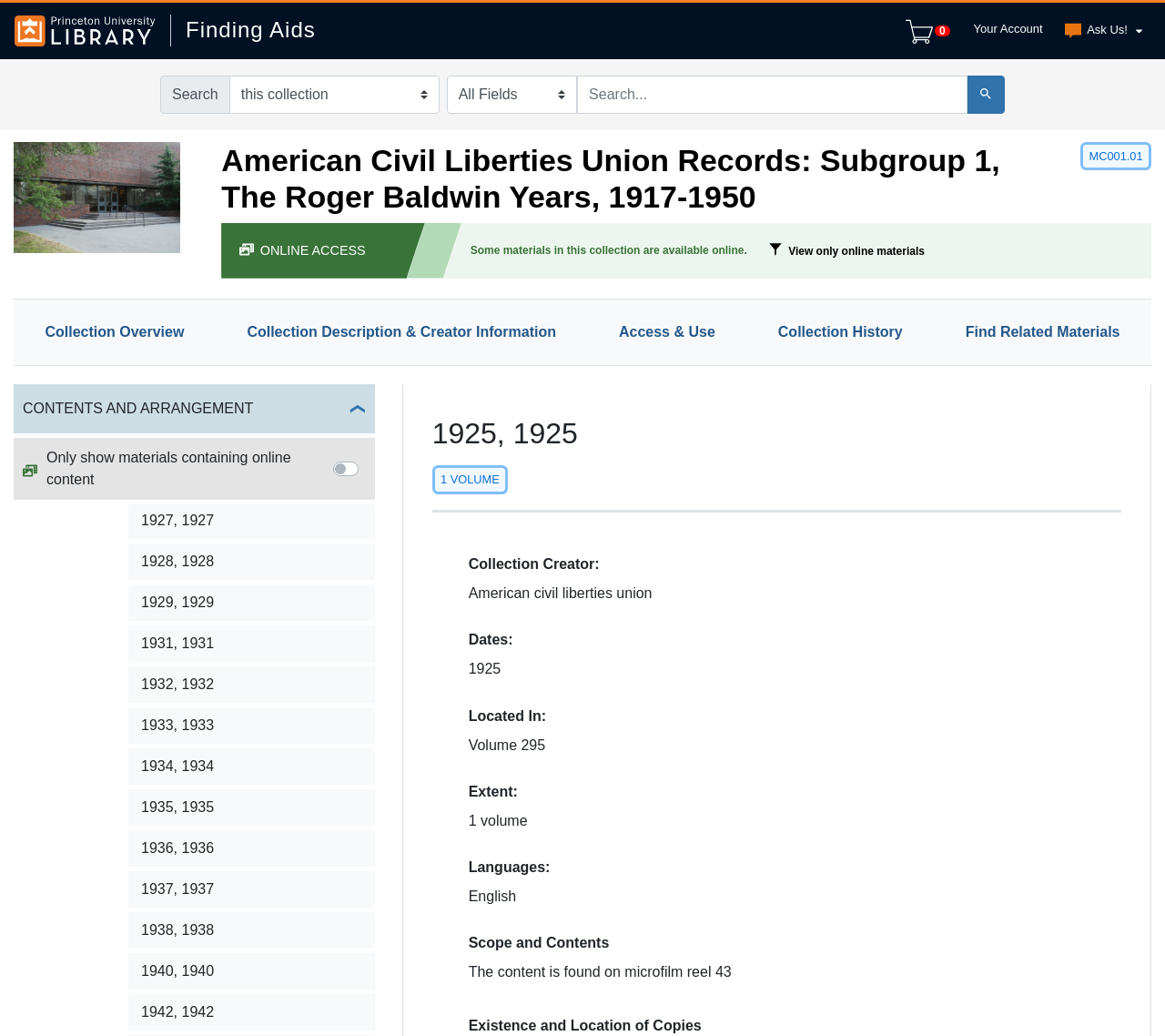What is the year selected in the tree item?
Refer to the image and answer the question using a single word or phrase.

1925